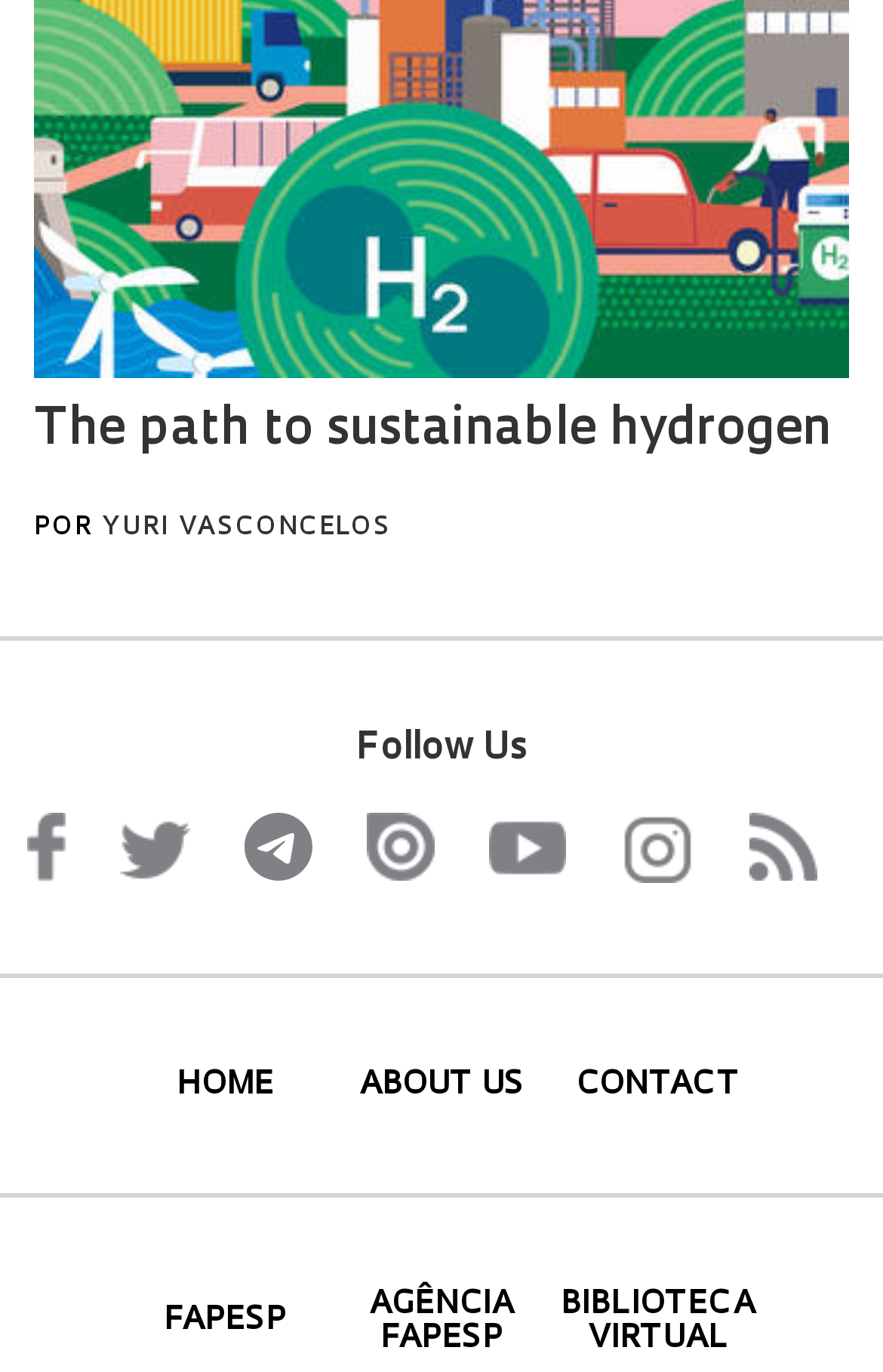Specify the bounding box coordinates of the element's area that should be clicked to execute the given instruction: "Explore Biblioteca Virtual". The coordinates should be four float numbers between 0 and 1, i.e., [left, top, right, bottom].

[0.625, 0.939, 0.865, 0.988]